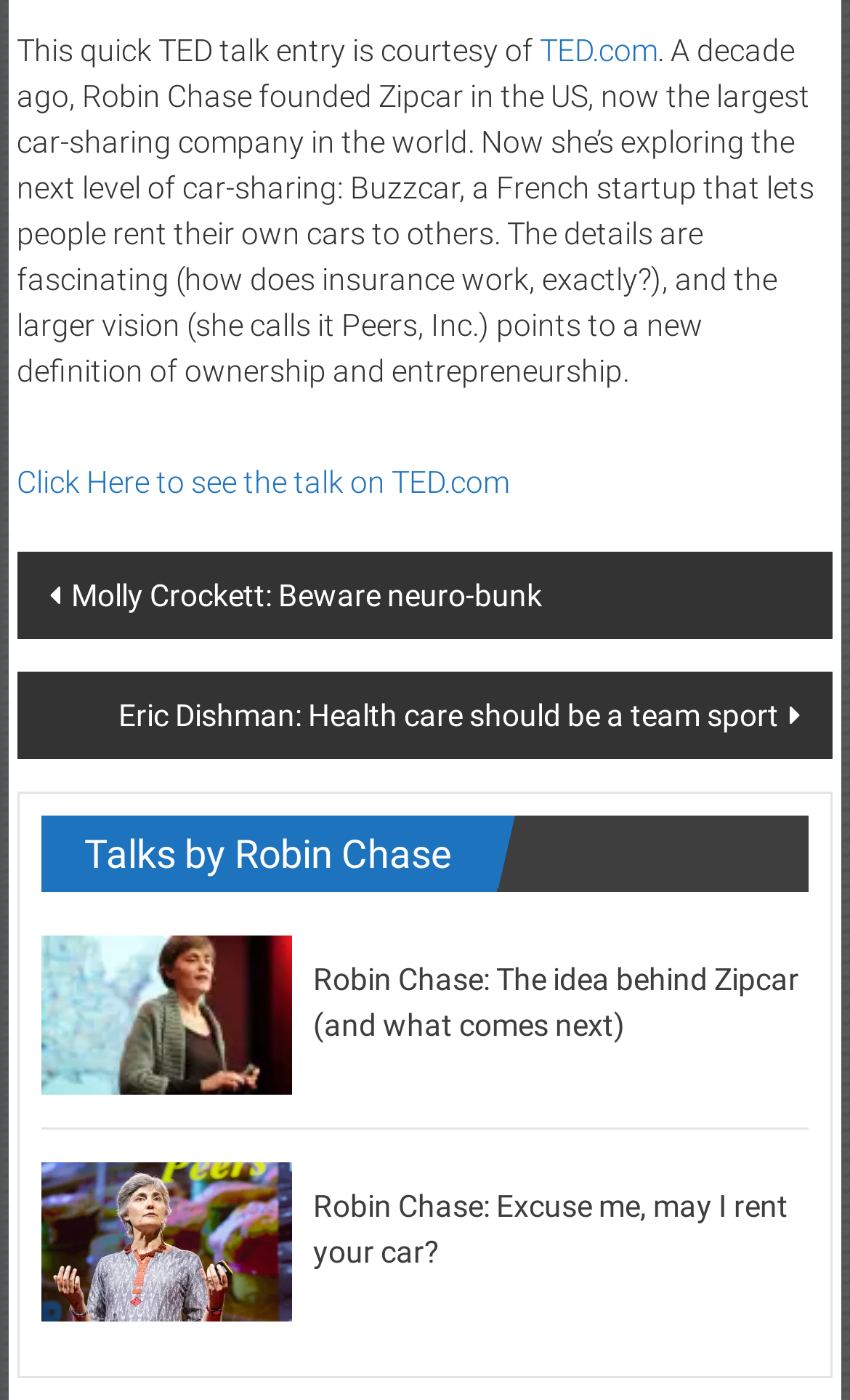Using the webpage screenshot, locate the HTML element that fits the following description and provide its bounding box: "TED.com".

[0.635, 0.024, 0.774, 0.049]